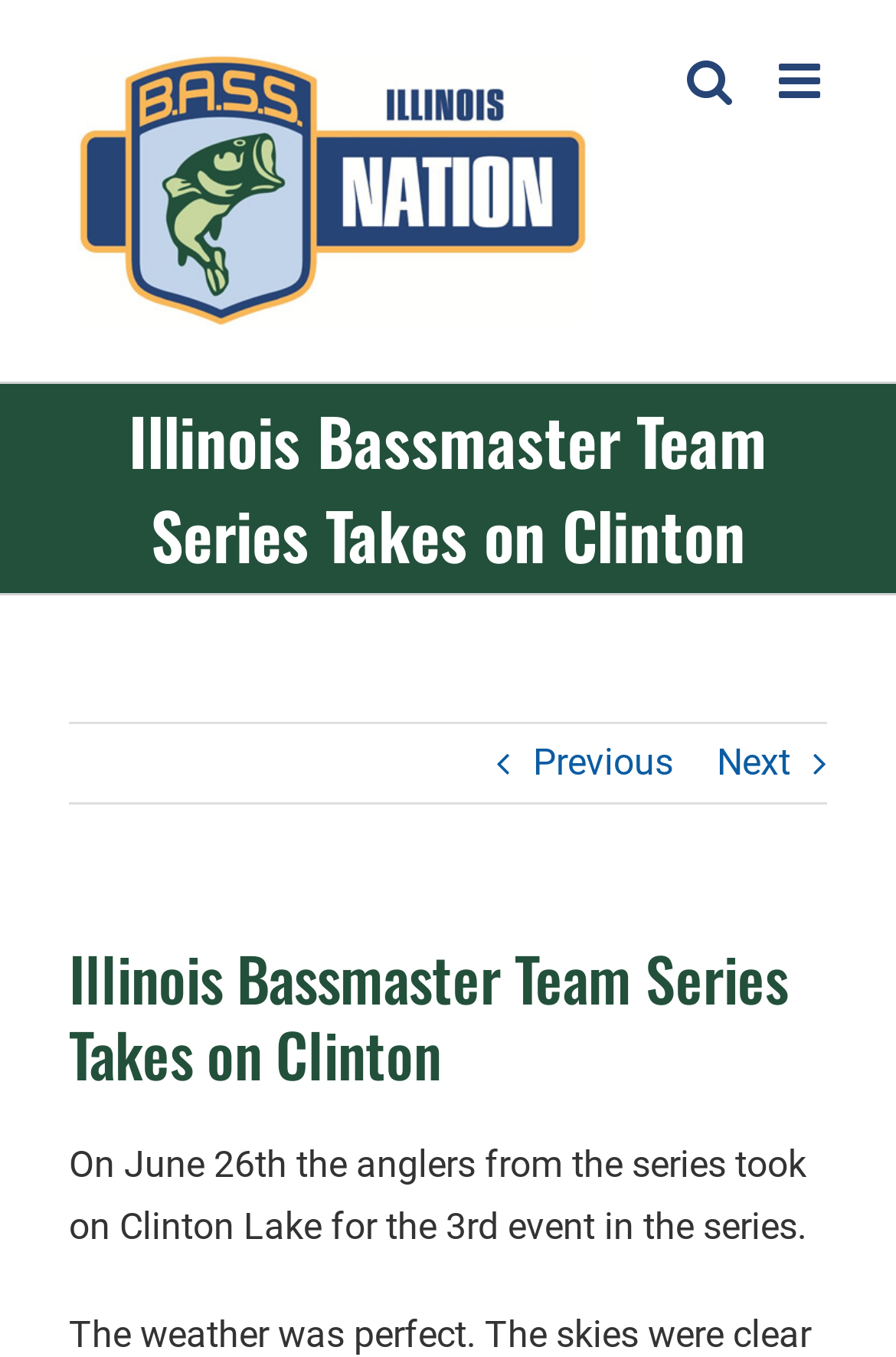How many navigation links are present?
Look at the screenshot and respond with a single word or phrase.

3